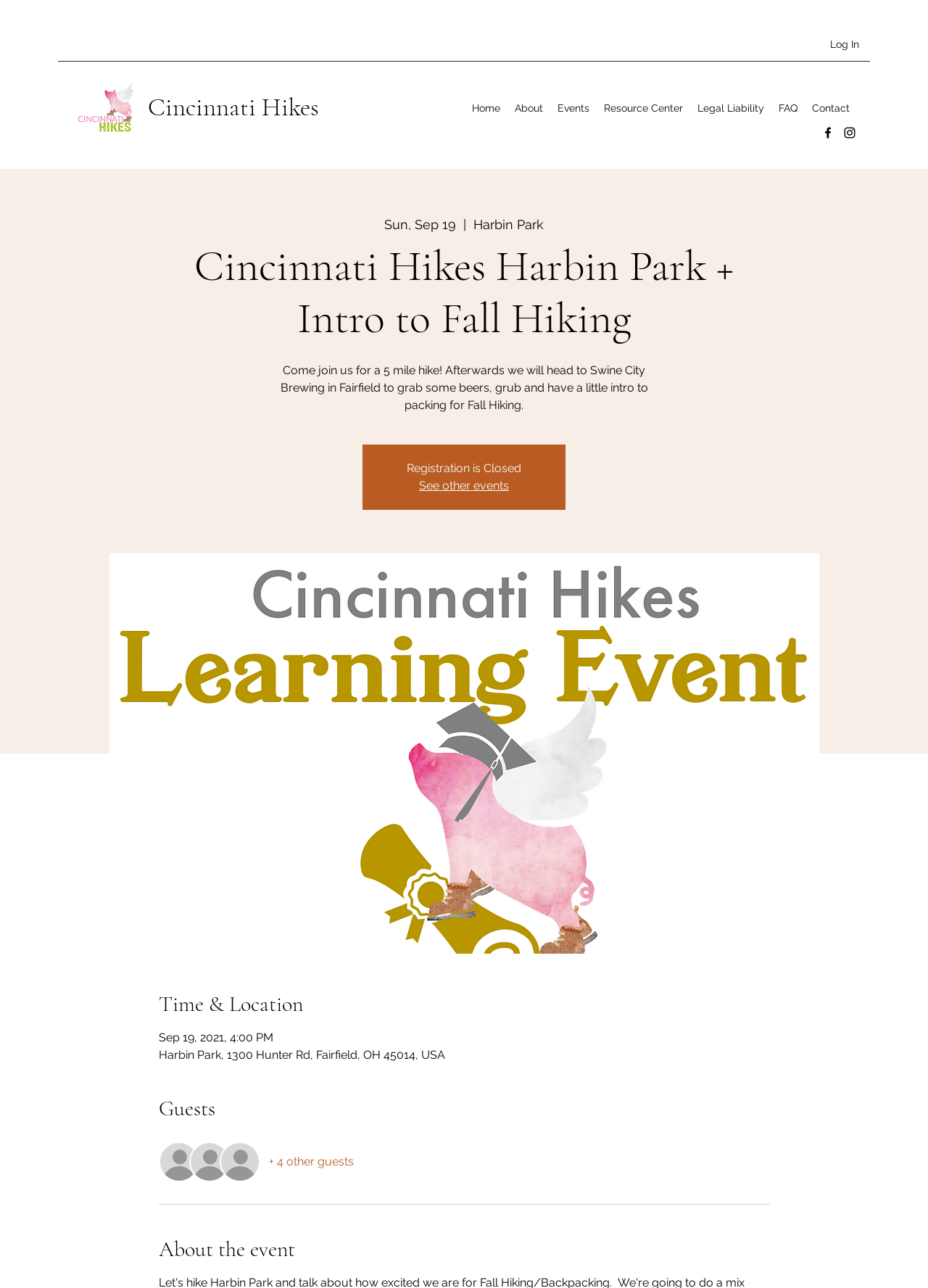Determine the main headline of the webpage and provide its text.

Cincinnati Hikes Harbin Park + Intro to Fall Hiking